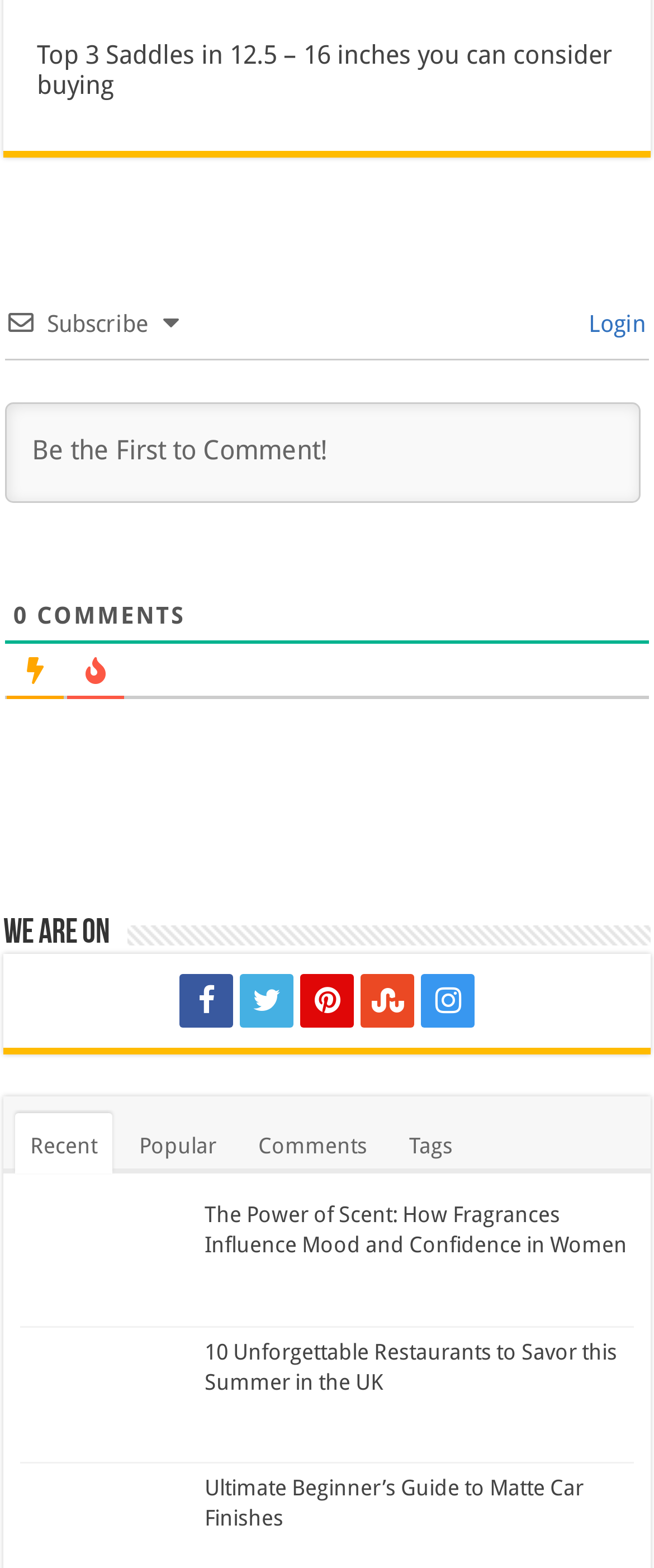Is there a login option?
Examine the webpage screenshot and provide an in-depth answer to the question.

I looked at the top-right corner of the webpage and found a link that says 'Login', which indicates that there is a login option available.